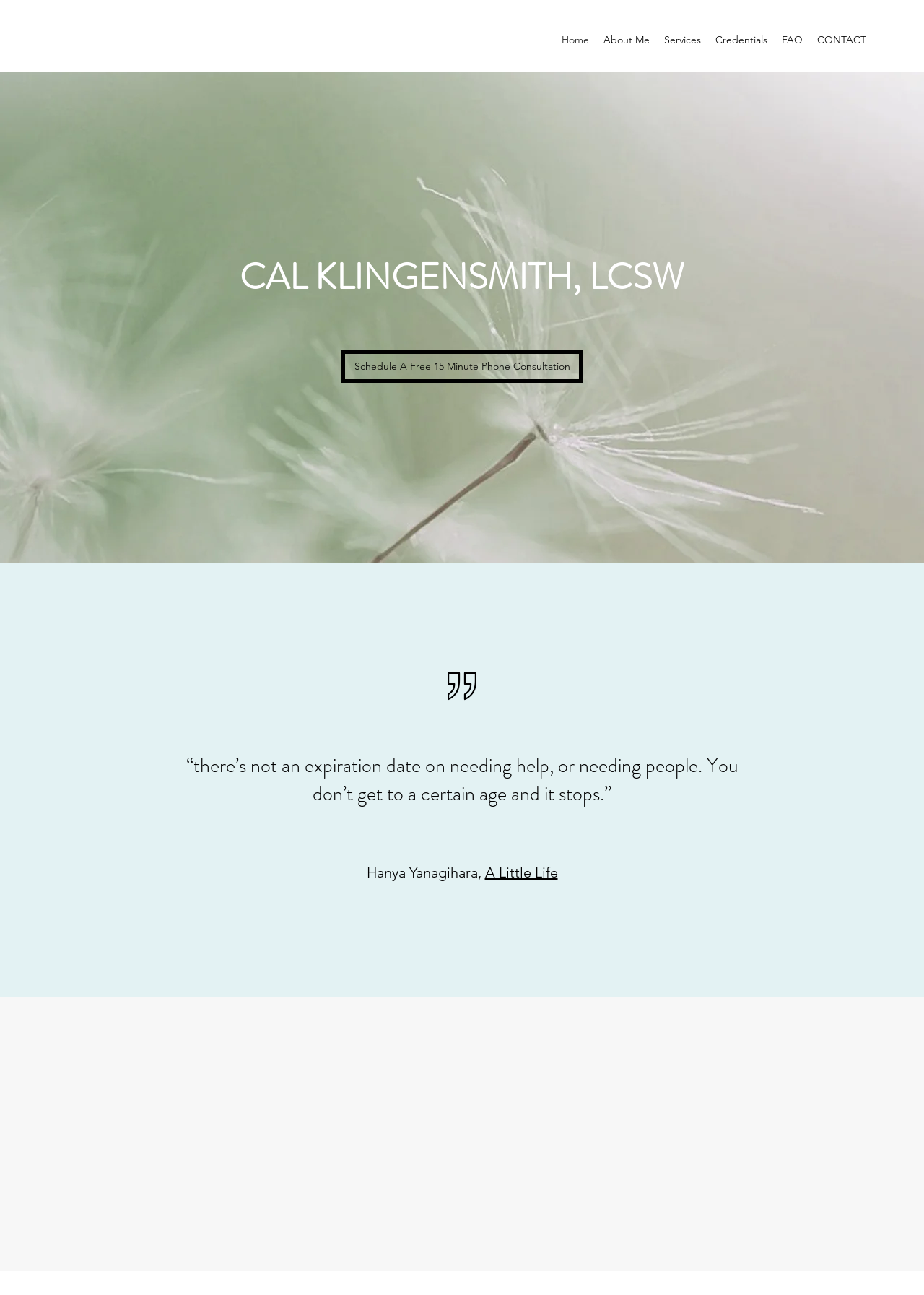Please locate the UI element described by "A Little Life" and provide its bounding box coordinates.

[0.525, 0.667, 0.604, 0.68]